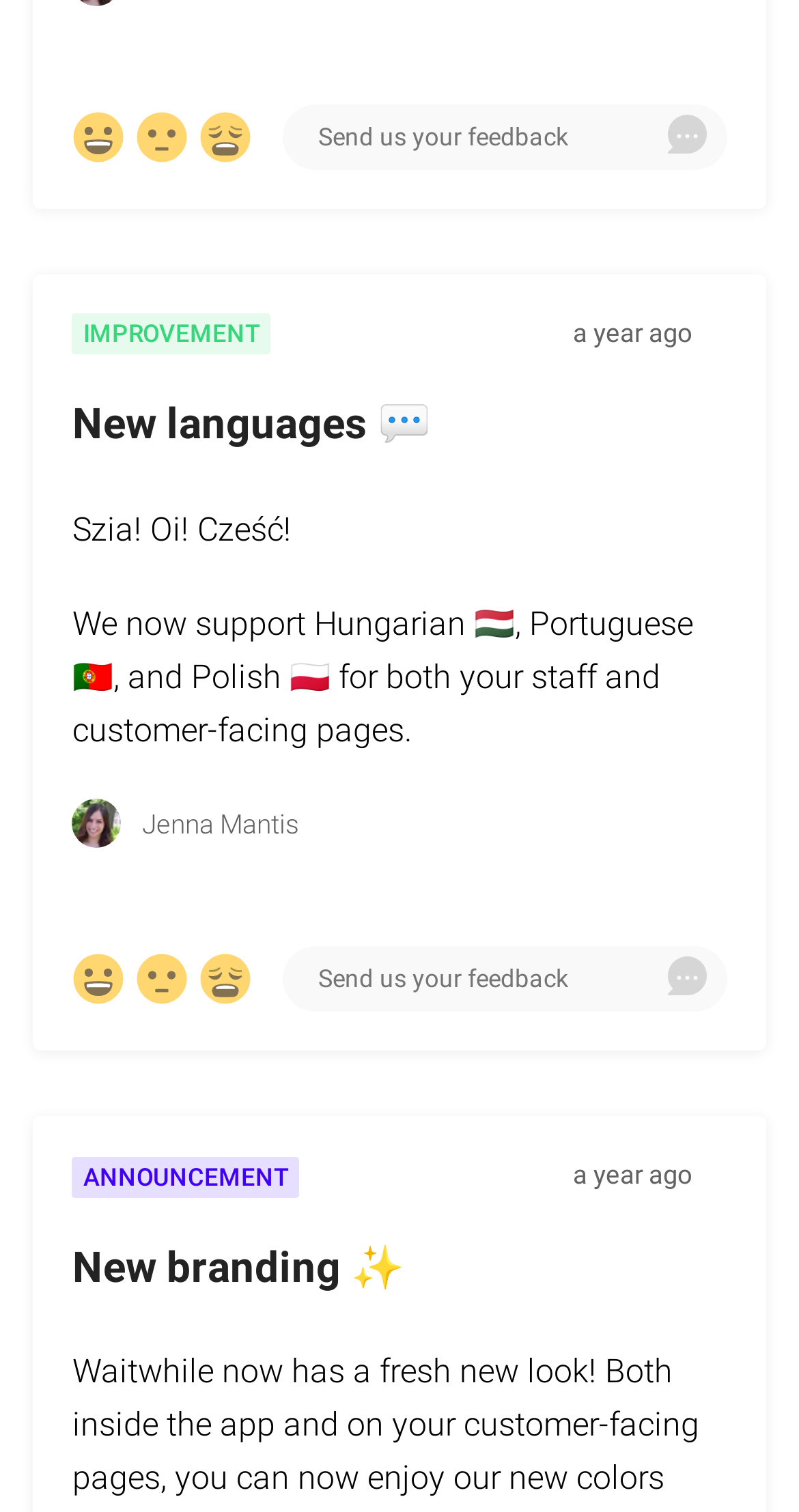Ascertain the bounding box coordinates for the UI element detailed here: "New branding ✨". The coordinates should be provided as [left, top, right, bottom] with each value being a float between 0 and 1.

[0.09, 0.824, 0.91, 0.852]